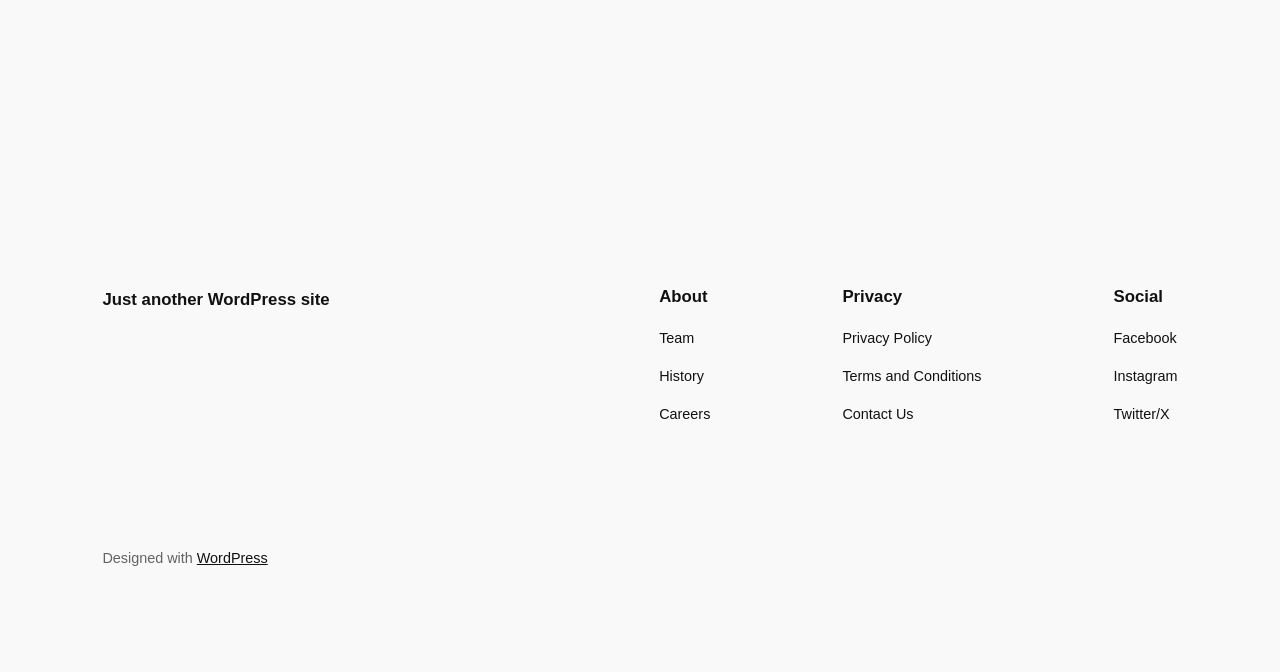Can you show the bounding box coordinates of the region to click on to complete the task described in the instruction: "Read the Privacy Policy"?

[0.658, 0.486, 0.728, 0.52]